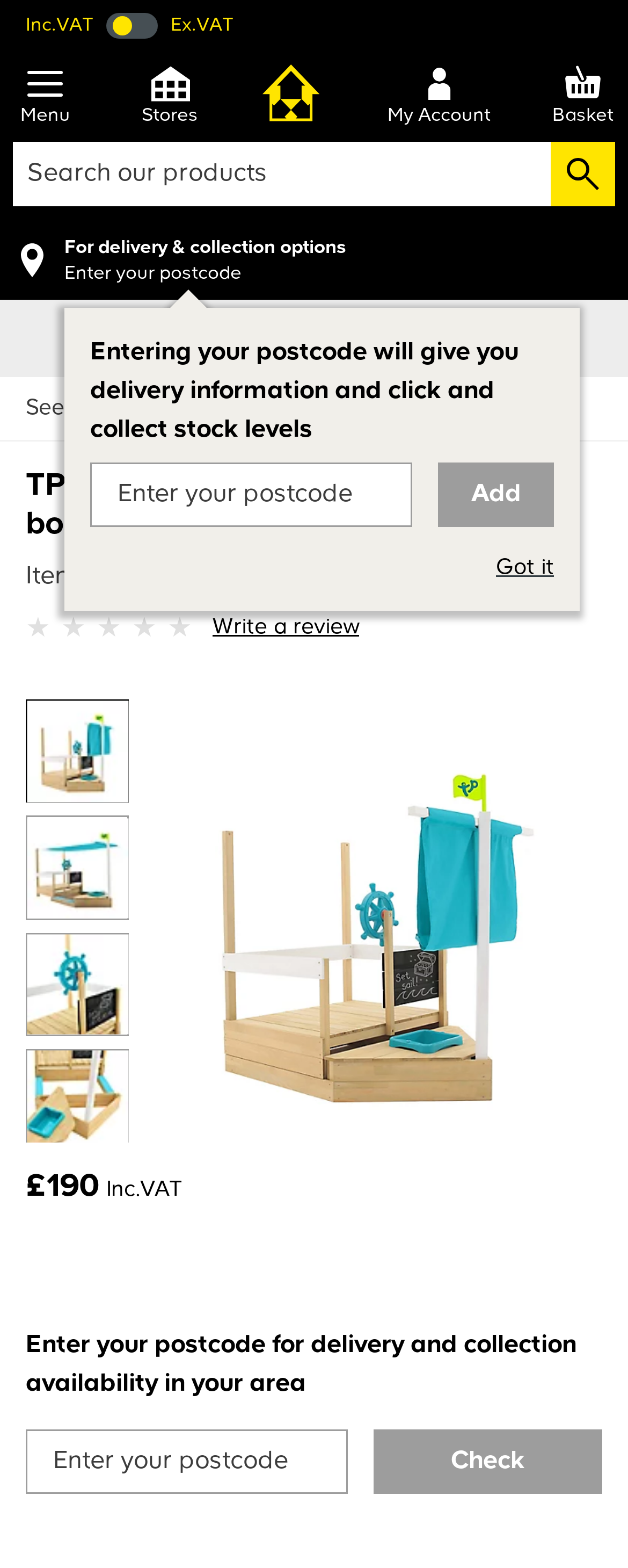Respond with a single word or phrase for the following question: 
What is the name of the company?

Tradepoint